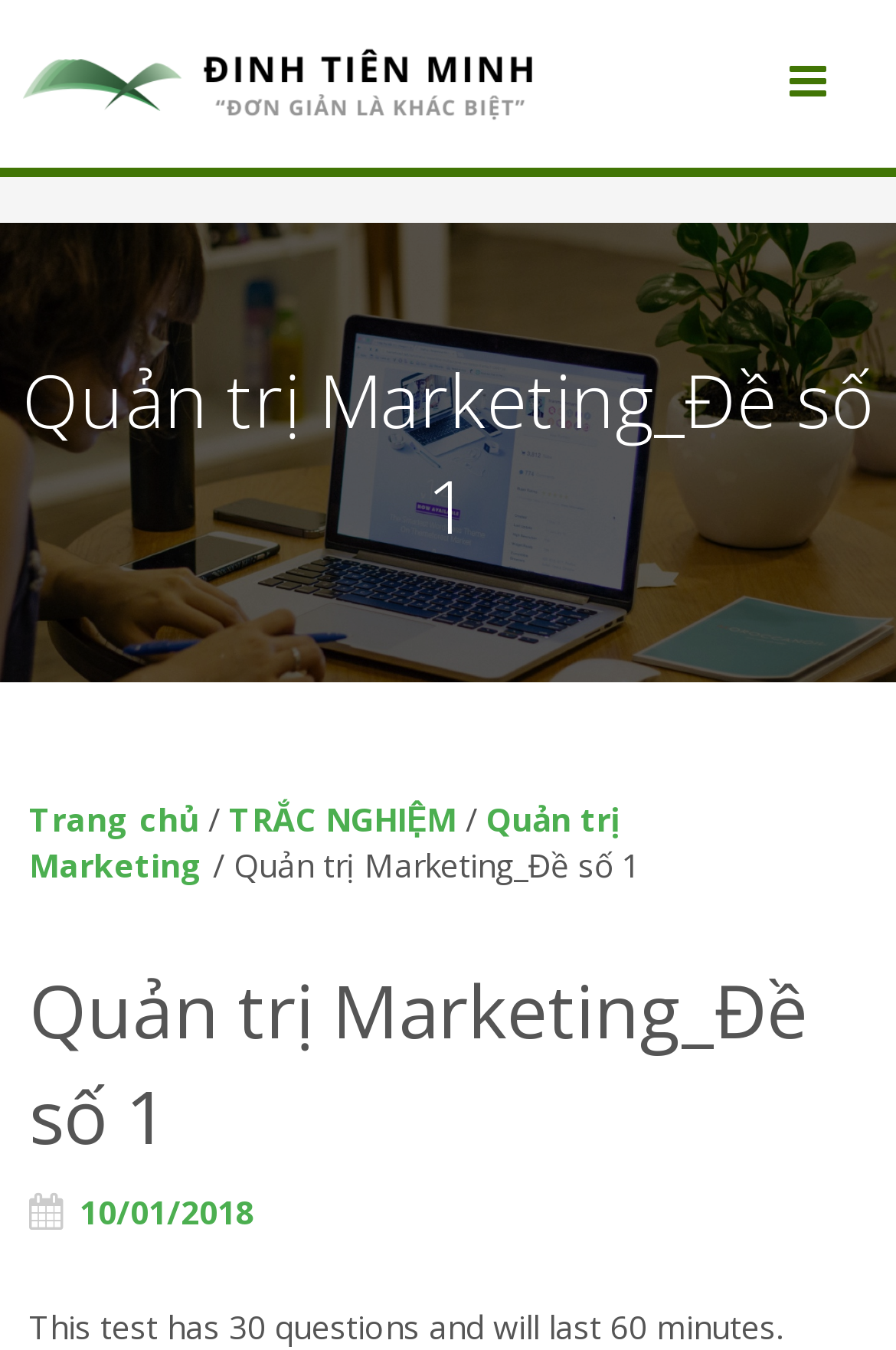Refer to the image and answer the question with as much detail as possible: What is the name of the marketing course?

I found the name of the marketing course by looking at the StaticText element with the text 'Quản trị Marketing_Đề số 1' which appears at the top of the webpage.